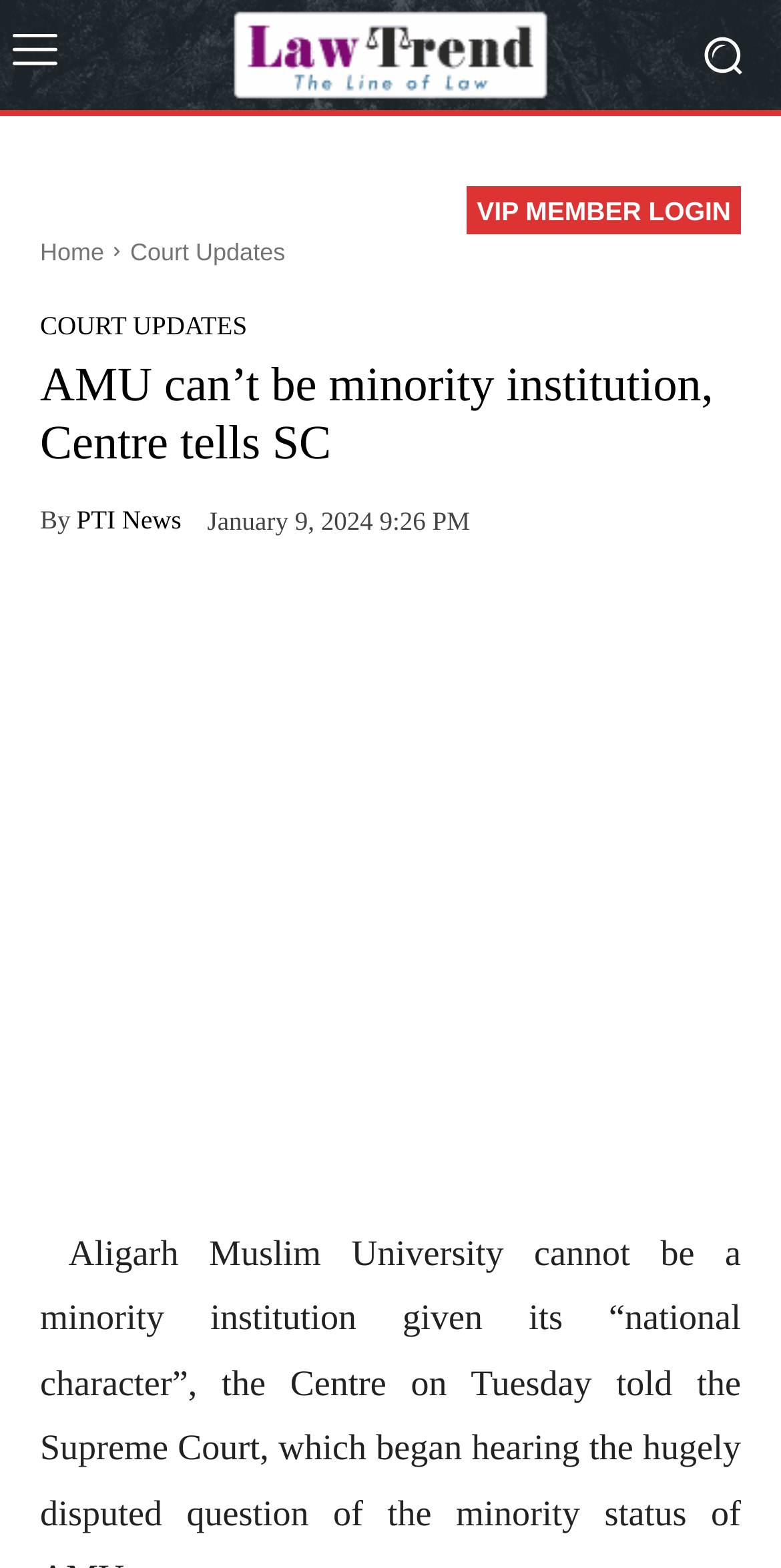Who is the author of the current article?
Look at the image and answer the question using a single word or phrase.

PTI News